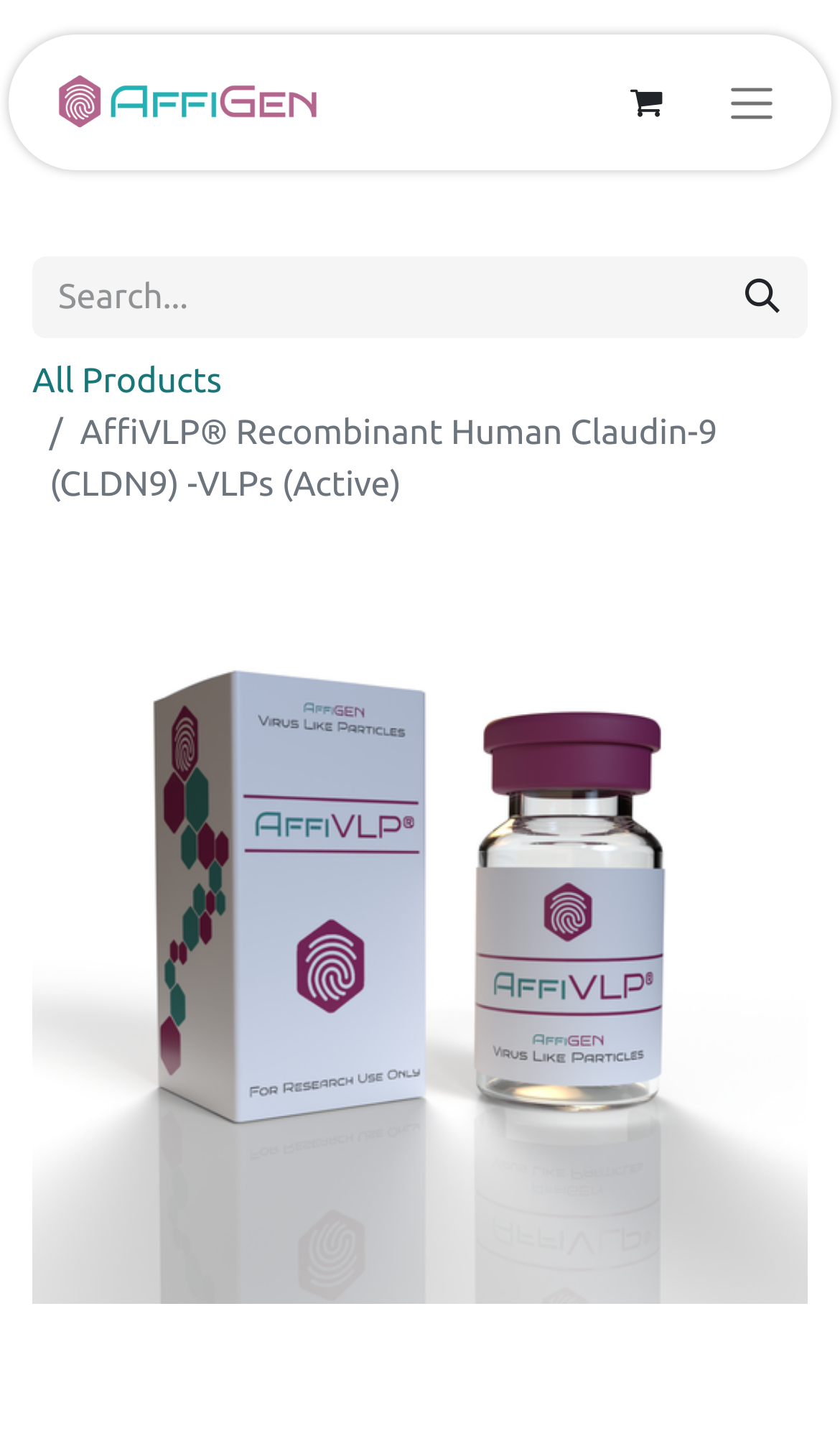Elaborate on the different components and information displayed on the webpage.

The webpage is about AffiVLP Recombinant Human Claudin-9 (CLDN9) -VLPs (Active) manufactured by AffiGEN. At the top left corner, there is a navigation menu labeled "Mobile" with a logo of AffiVLP to the right of it. The logo is an image with a size that spans about one-third of the screen width. 

To the right of the logo, there is an eCommerce cart link and a toggle navigation button. Below the navigation menu, there is a search bar that spans almost the entire screen width, with a search box and a search button to the right of it. 

Below the search bar, there is a link to "All Products" at the top left corner. The main content of the webpage is a product description, which is a static text that reads "AffiVLP Recombinant Human Claudin-9 (CLDN9) -VLPs (Active)". This text is positioned below the "All Products" link and spans about three-quarters of the screen width.

At the bottom of the webpage, there is a large image that takes up most of the screen width, which is likely a product image of AffiVLP Recombinant Human Claudin-9 (CLDN9) -VLPs (Active).